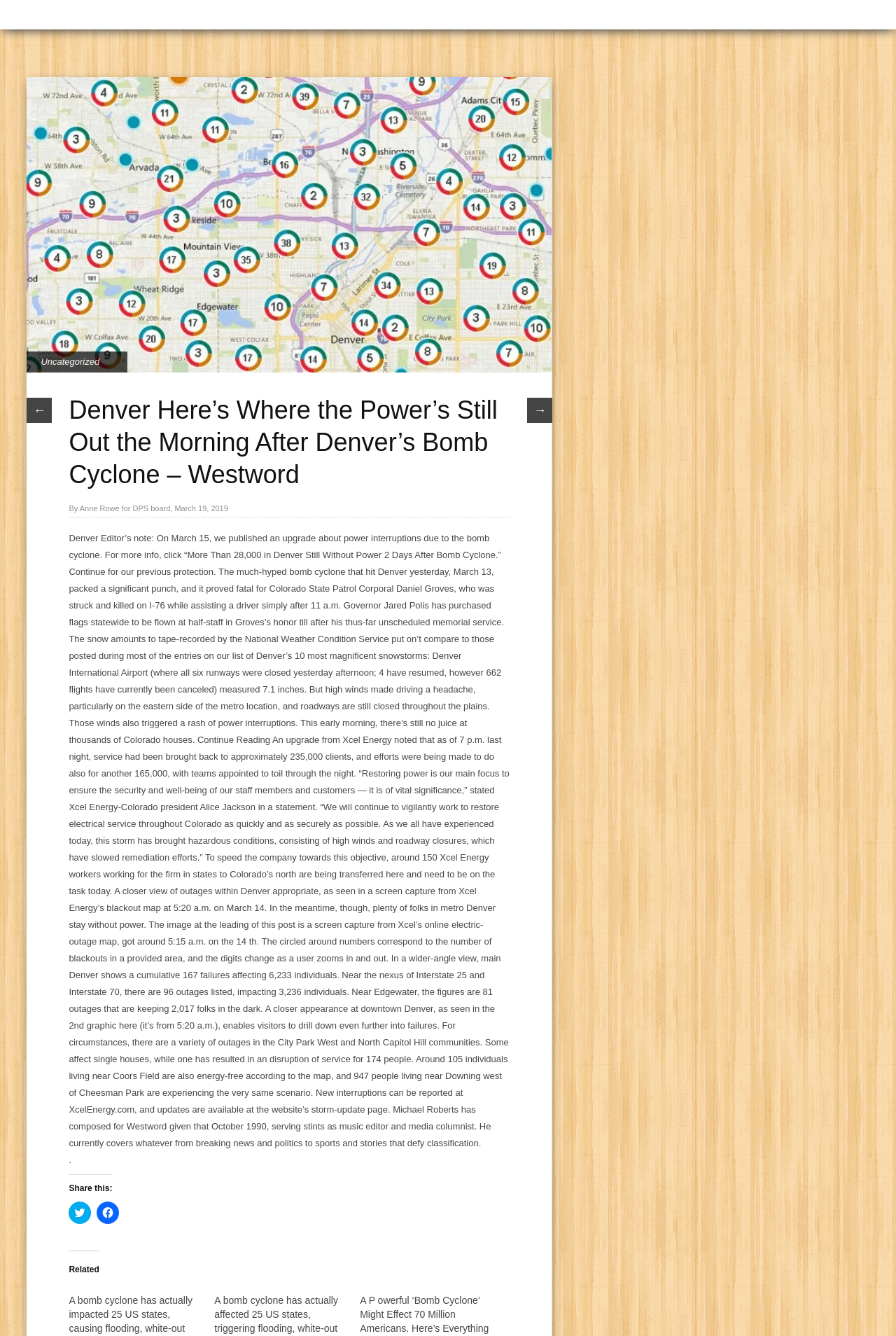What is the name of the president of Xcel Energy-Colorado?
Based on the image, provide a one-word or brief-phrase response.

Alice Jackson